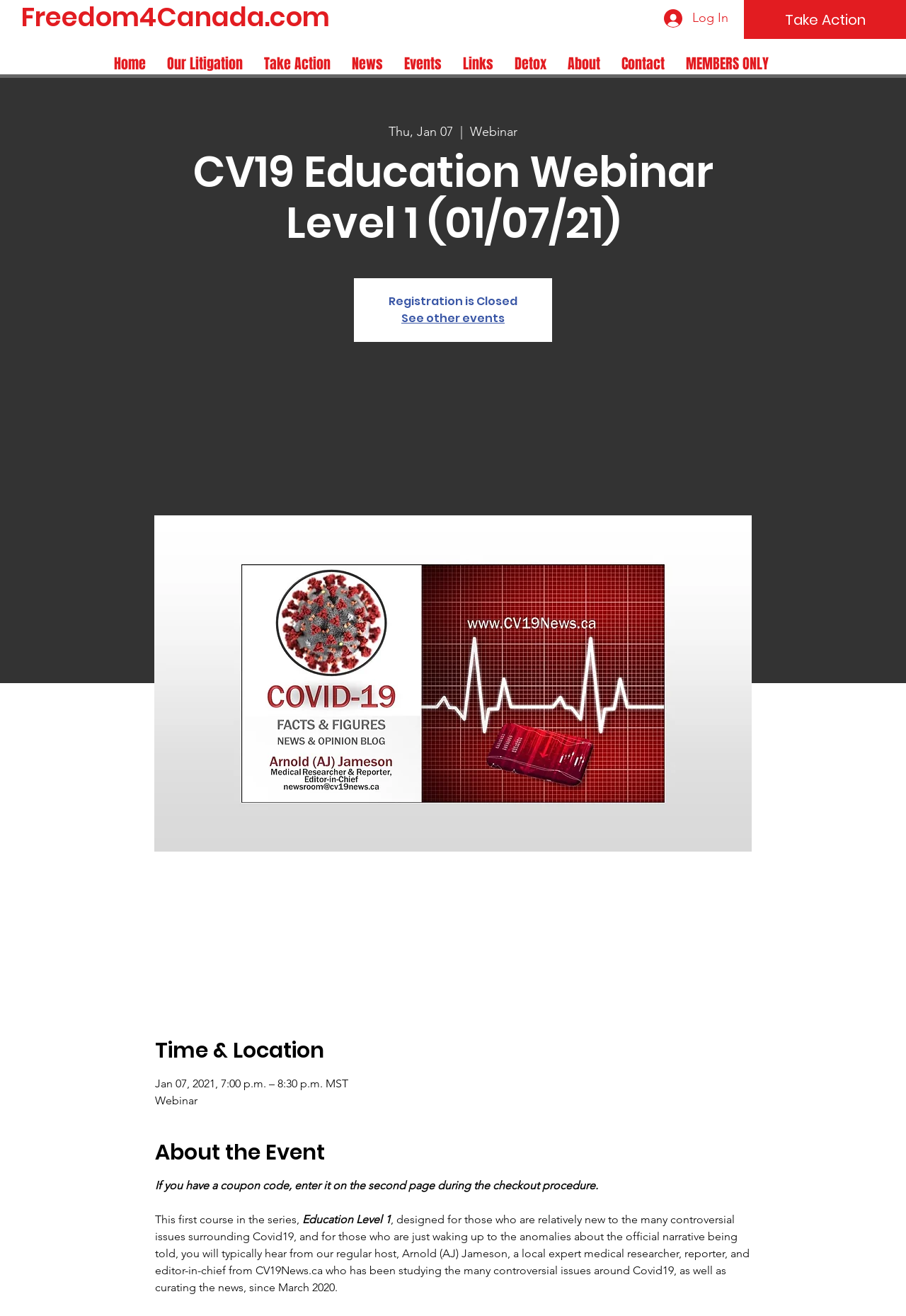Please identify the bounding box coordinates of the clickable area that will fulfill the following instruction: "See other events". The coordinates should be in the format of four float numbers between 0 and 1, i.e., [left, top, right, bottom].

[0.443, 0.236, 0.557, 0.248]